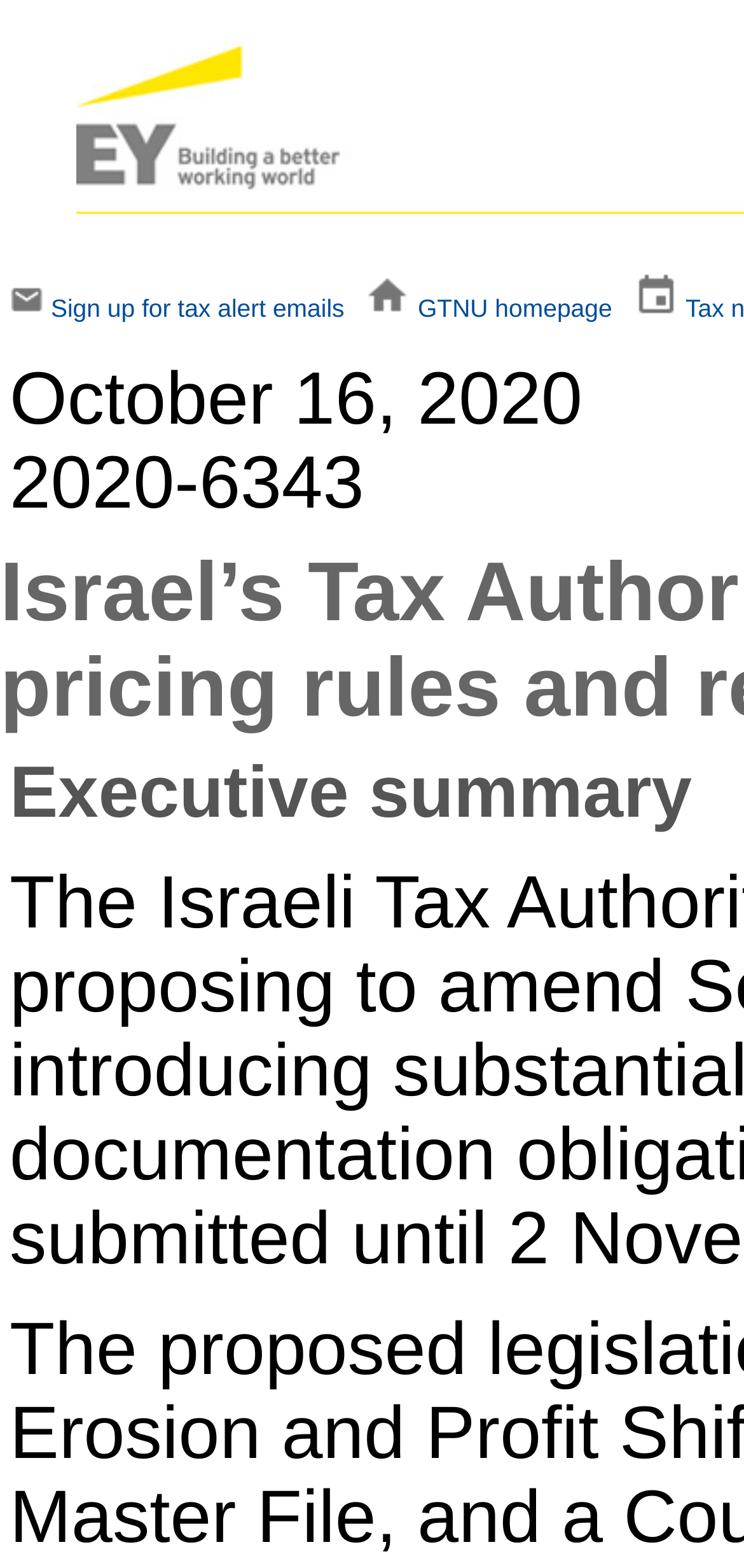What is the function of the images next to the links?
Provide a fully detailed and comprehensive answer to the question.

The small images next to the links at the top of the webpage are likely icons or graphics that provide a visual representation of the link's purpose or destination, making it easier for users to understand the link's function.